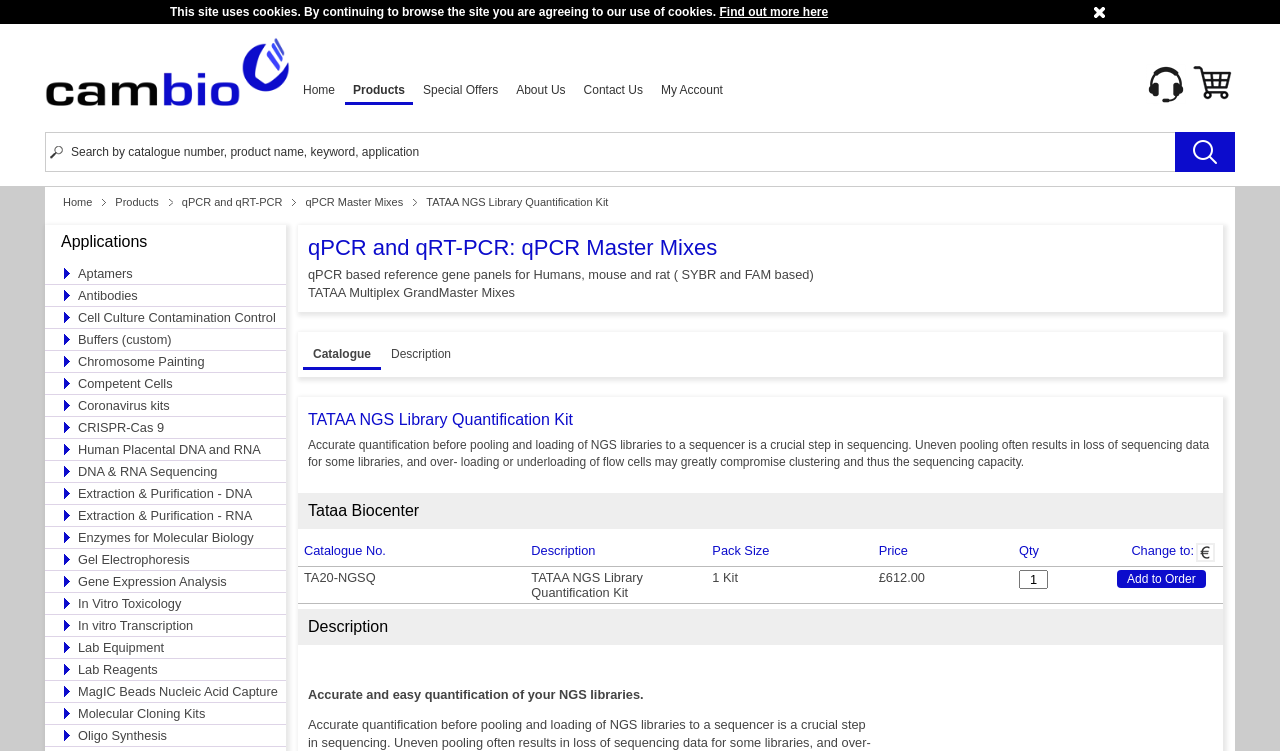Please locate the bounding box coordinates of the element's region that needs to be clicked to follow the instruction: "Search by catalogue number, product name, keyword, application". The bounding box coordinates should be provided as four float numbers between 0 and 1, i.e., [left, top, right, bottom].

[0.035, 0.176, 0.962, 0.229]